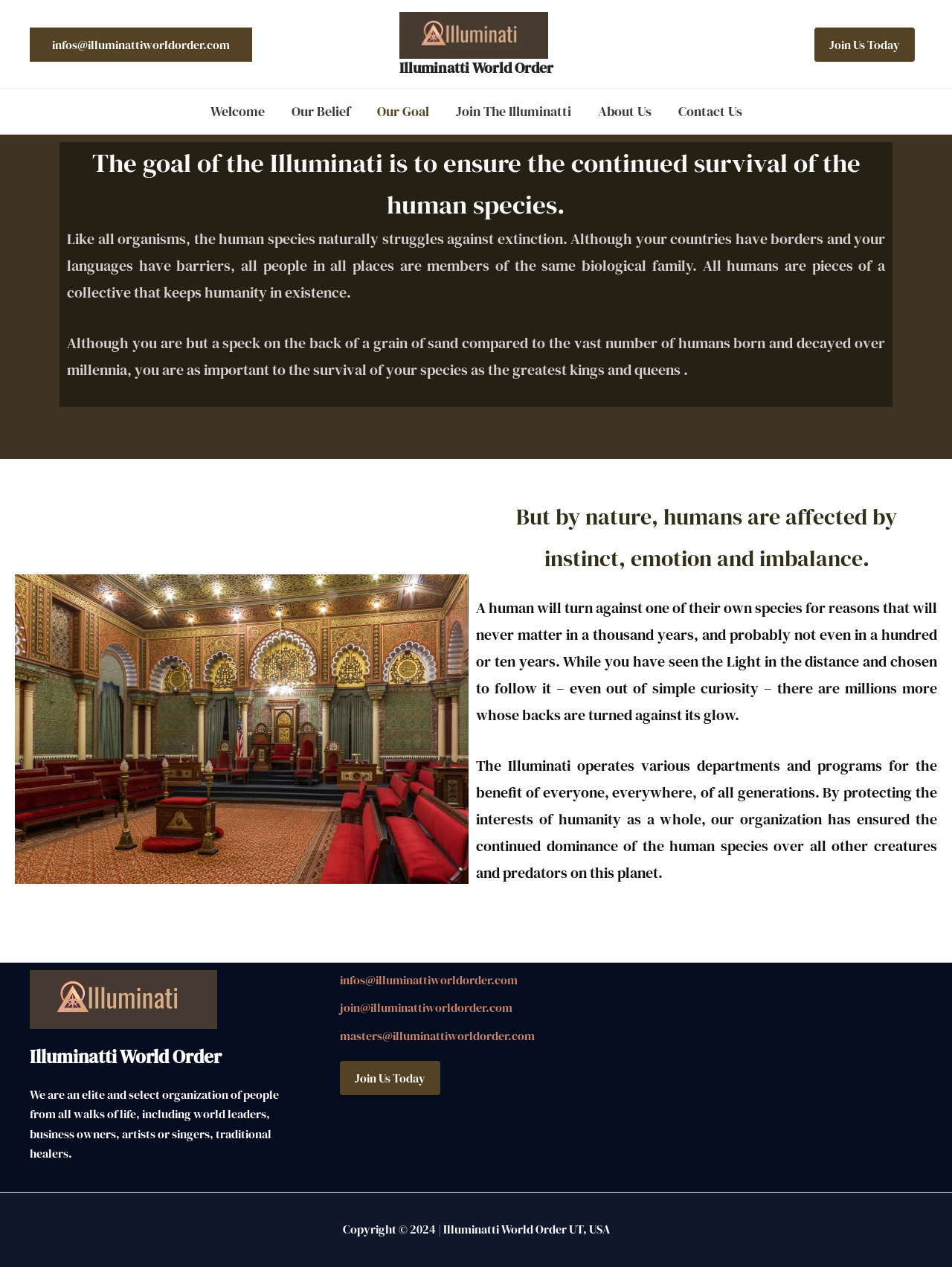Write an extensive caption that covers every aspect of the webpage.

The webpage is about the Illuminatti World Order, an elite organization that aims to ensure the survival of the human species. At the top left, there is a link to "infos@illuminattiworldorder.com" and an image of the organization's logo. Next to it, there is a link to the organization's name, which is also a navigation link. 

On the top right, there is a header widget with a link to "Join Us Today" and a button with the same text. Below it, there is a navigation menu with links to "Welcome", "Our Belief", "Our Goal", "Join The Illuminatti", "About Us", and "Contact Us".

The main content of the page is an article that explains the goal of the Illuminati. It starts with a heading that states the organization's goal is to ensure the survival of the human species. The text explains that humans are part of the same biological family and are important to the survival of the species. However, humans are also affected by instinct, emotion, and imbalance, which can lead to conflicts and harm to others.

The article continues to explain that the Illuminati operates various departments and programs to benefit humanity as a whole, ensuring the dominance of humans over other creatures and predators on the planet.

At the bottom of the page, there is a footer section with two widgets. The first widget has a figure with a link, a heading with the organization's name, and a text that describes the organization as an elite and select group of people from various walks of life. The second widget has links to email addresses, a link to "Join Us Today" with a button, and a navigation menu that duplicates the one at the top. Finally, there is a copyright notice at the very bottom of the page.